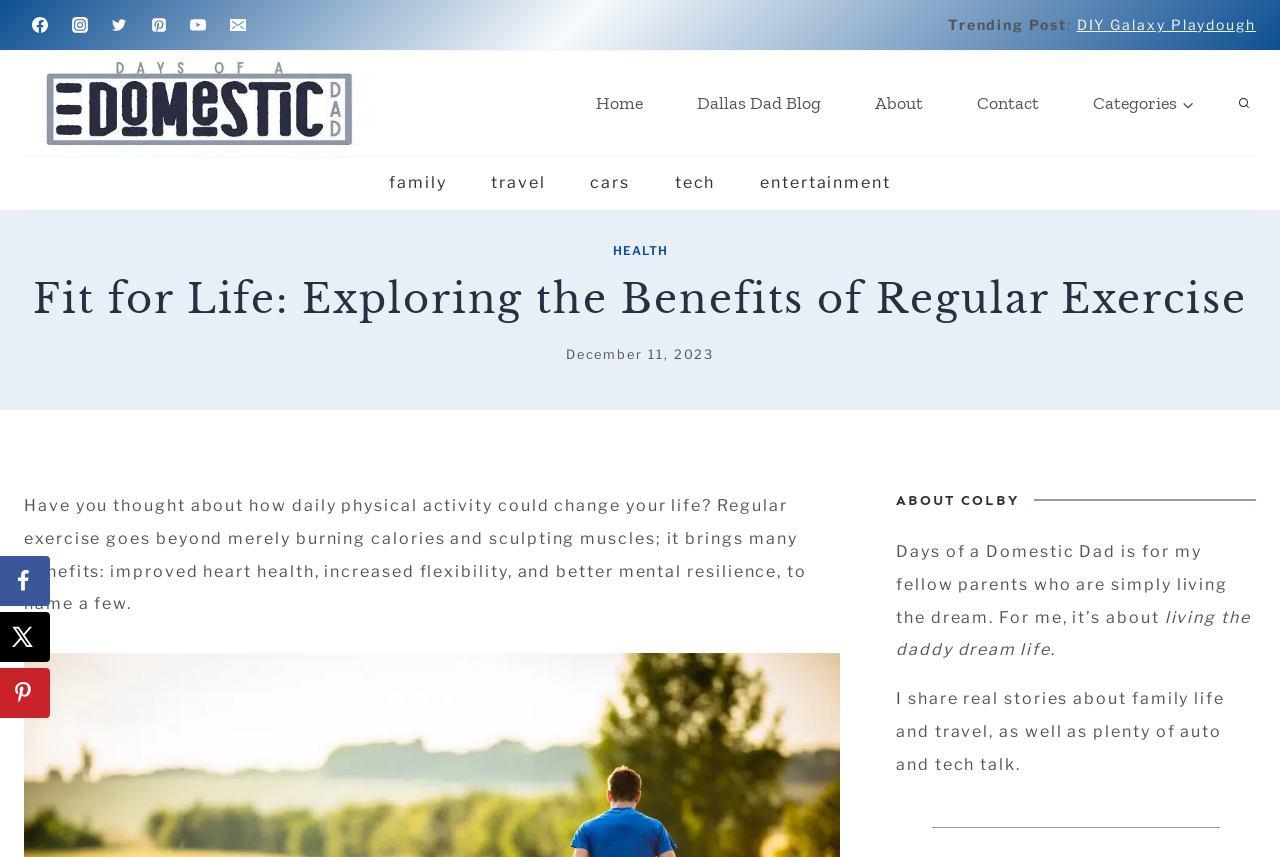Provide the bounding box coordinates, formatted as (top-left x, top-left y, bottom-right x, bottom-right y), with all values being floating point numbers between 0 and 1. Identify the bounding box of the UI element that matches the description: Terms & Conditions

None